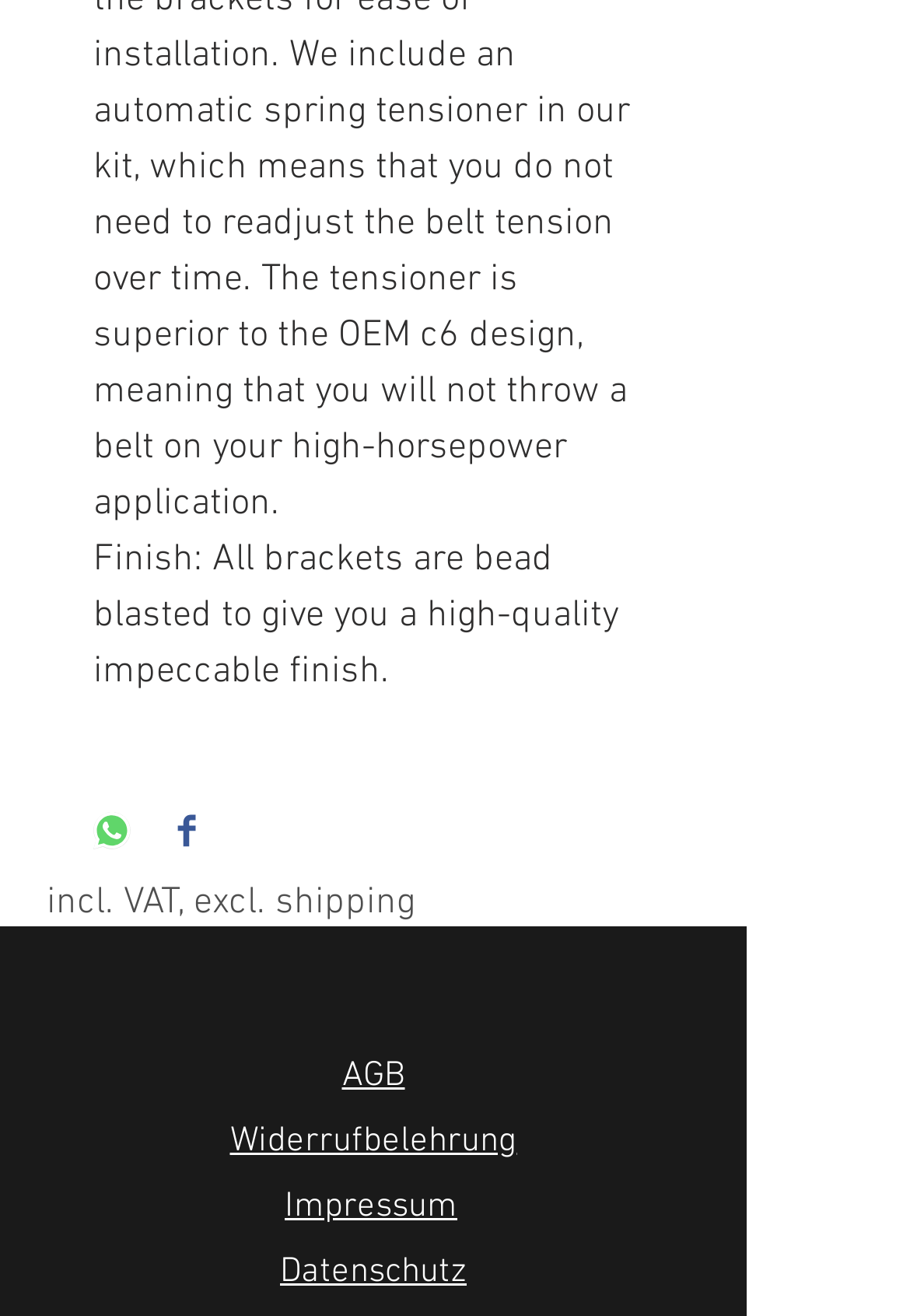Answer briefly with one word or phrase:
How many social media platforms are available for sharing?

2